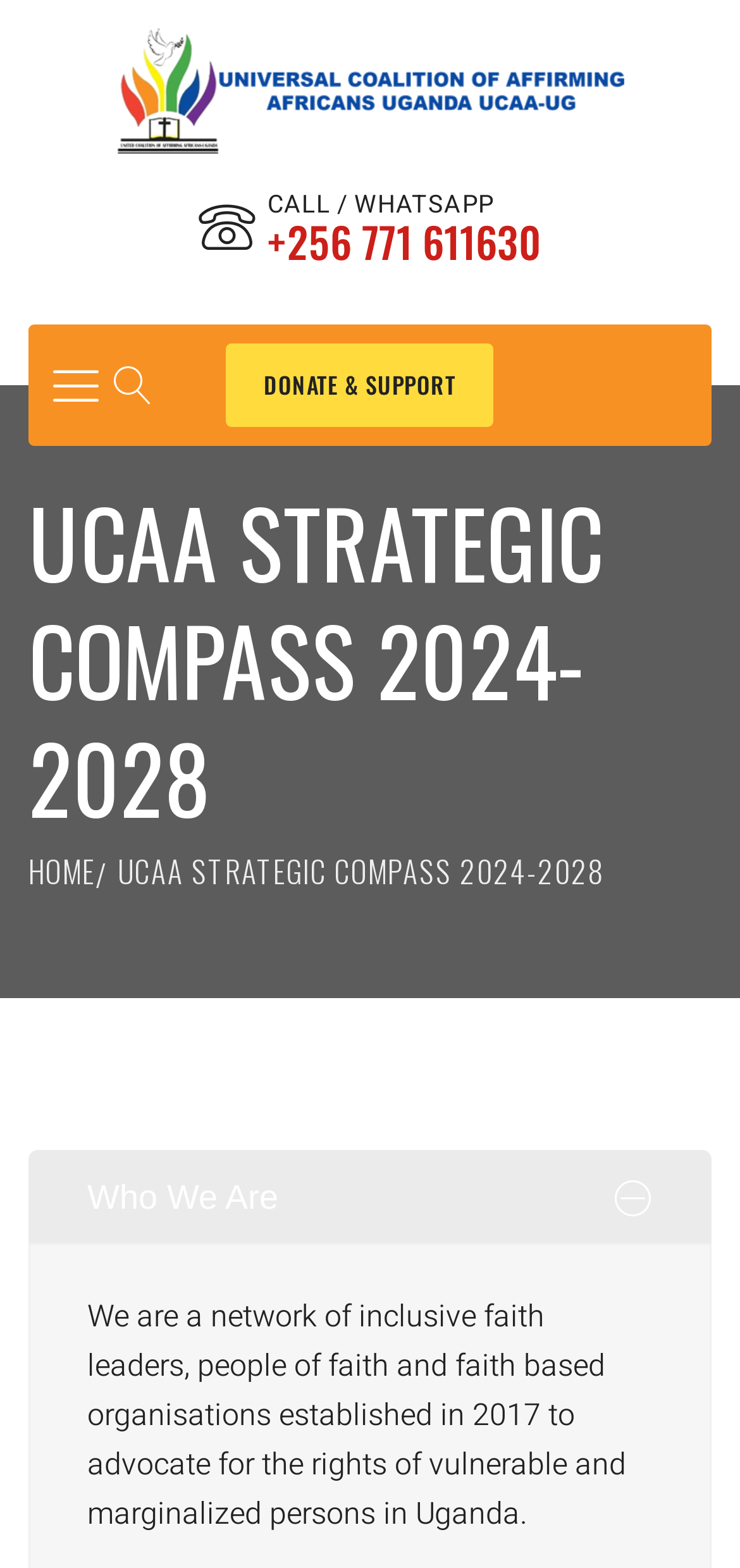What is the phone number to call or WhatsApp?
Based on the image, respond with a single word or phrase.

+256 771 611630